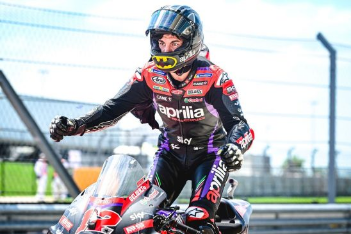Detail every aspect of the image in your description.

In this dynamic image, a jubilant motorcycle racer celebrates a notable achievement on the track, wearing a sleek black and red suit adorned with Aprila branding. The rider, with a helmet securely fastened, raises a fist in triumph, exuding joy and exhilaration after a successful lap or race. The sun reflects off the motorcycle, highlighting its glossy finish and intricate designs, while a blurred racetrack and cheering crowd can be seen in the background, adding to the atmosphere of excitement. This moment captures the essence of victory in motorsports, underscoring the determination and skill required to excel at the highest levels of racing. The event is prominently tied to the story titled "Vinales Makes History: Elevating Aprilia's MotoGP Triumph to New Heights," showcasing a significant milestone in the world of MotoGP.